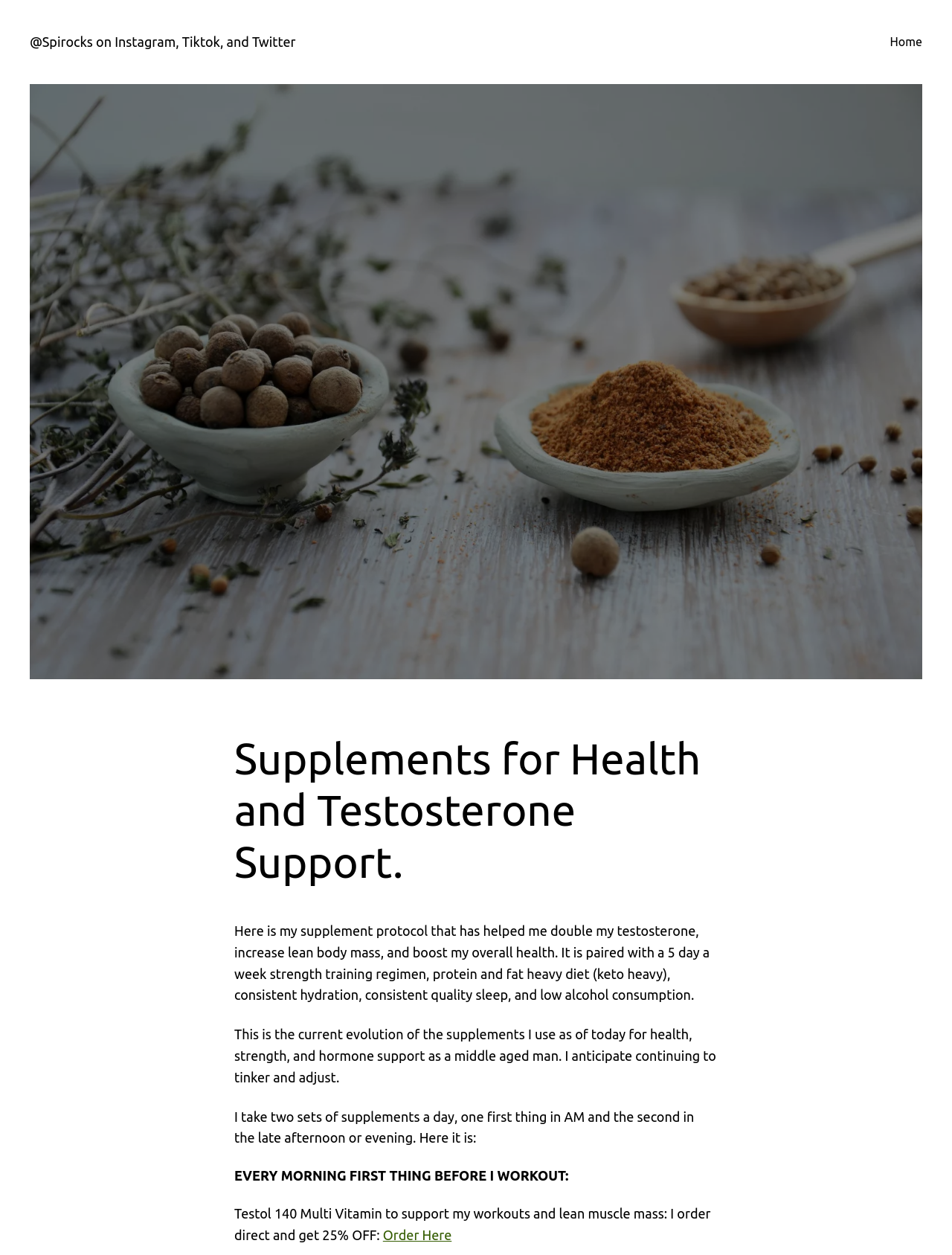Deliver a detailed narrative of the webpage's visual and textual elements.

The webpage is about supplements for health and testosterone support, with a focus on the author's personal protocol. At the top left, there is a link to the author's social media profiles on Instagram, Tiktok, and Twitter. On the top right, there is a navigation menu with a single item, "Home". 

Below the navigation menu, there is a large figure taking up most of the width, featuring a macro photography of pepper powder. 

The main content starts with a heading that repeats the title "Supplements for Health and Testosterone Support." Below the heading, there is a paragraph describing the author's supplement protocol, which has helped them double their testosterone, increase lean body mass, and boost overall health. The protocol is paired with a strength training regimen, a specific diet, consistent hydration, quality sleep, and low alcohol consumption.

The next paragraph explains that the supplements listed are the current evolution of the author's regimen as of the time of writing, and they anticipate continuing to adjust and refine it.

The following paragraph introduces the author's supplement routine, which consists of two sets of supplements taken at different times of the day. 

Below this introduction, there is a heading "EVERY MORNING FIRST THING BEFORE I WORKOUT:", which marks the start of the supplement list. The first item on the list is Testol 140 Multi Vitamin, which is taken to support workouts and lean muscle mass. There is a link to order the supplement with a 25% discount.